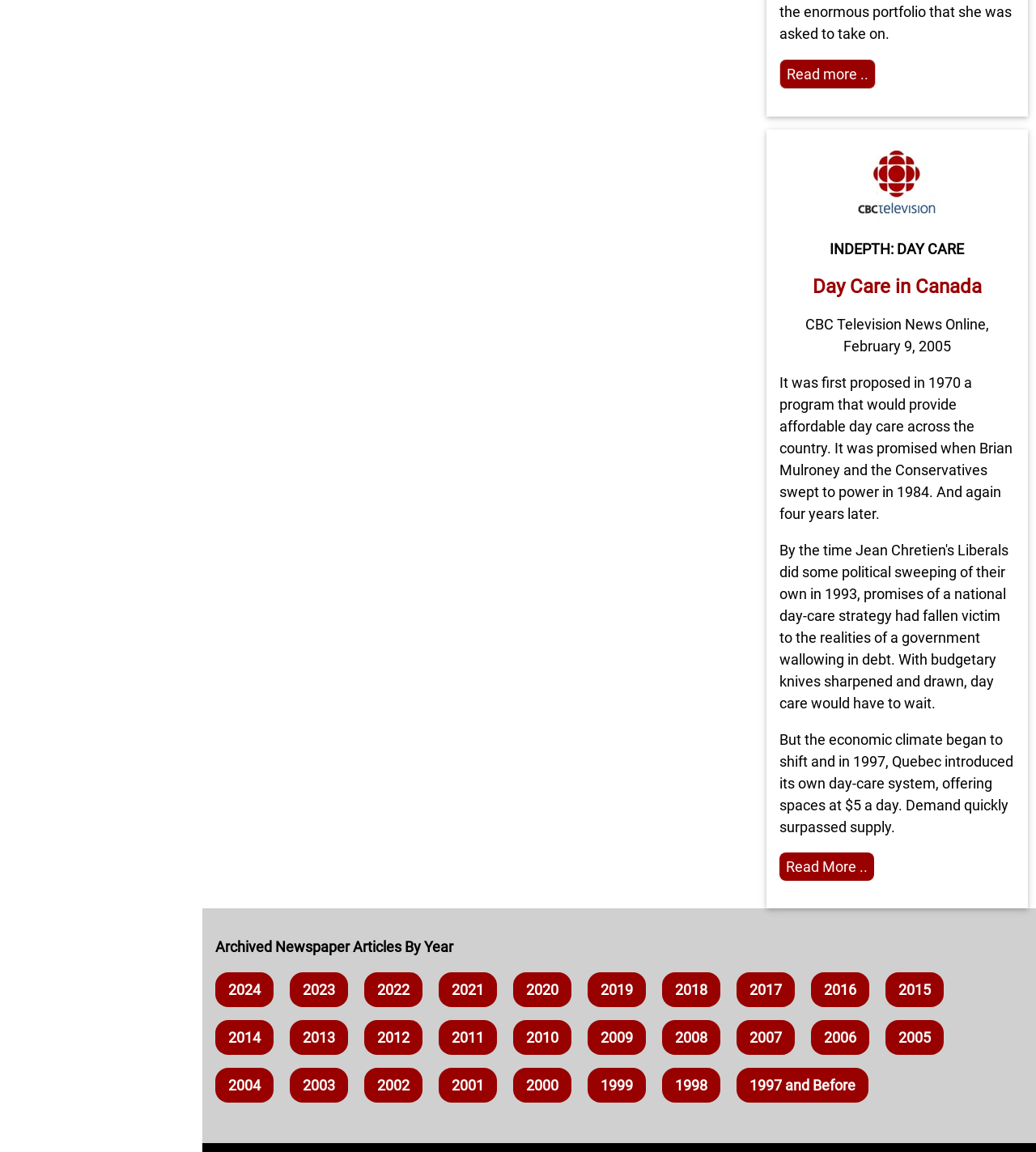Please give a short response to the question using one word or a phrase:
What is the cost of day care in Quebec mentioned on the webpage?

$5 a day